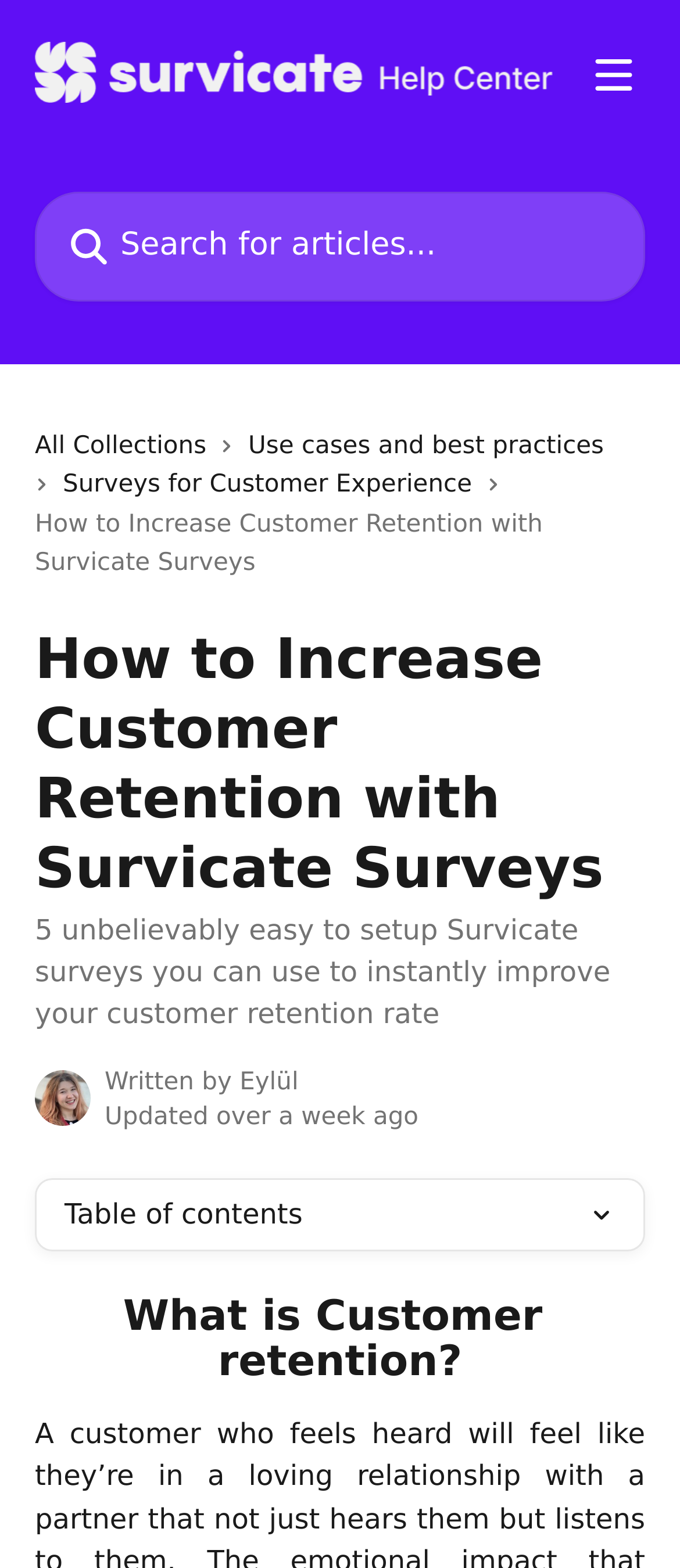What is the topic of the article?
Based on the screenshot, answer the question with a single word or phrase.

Customer retention